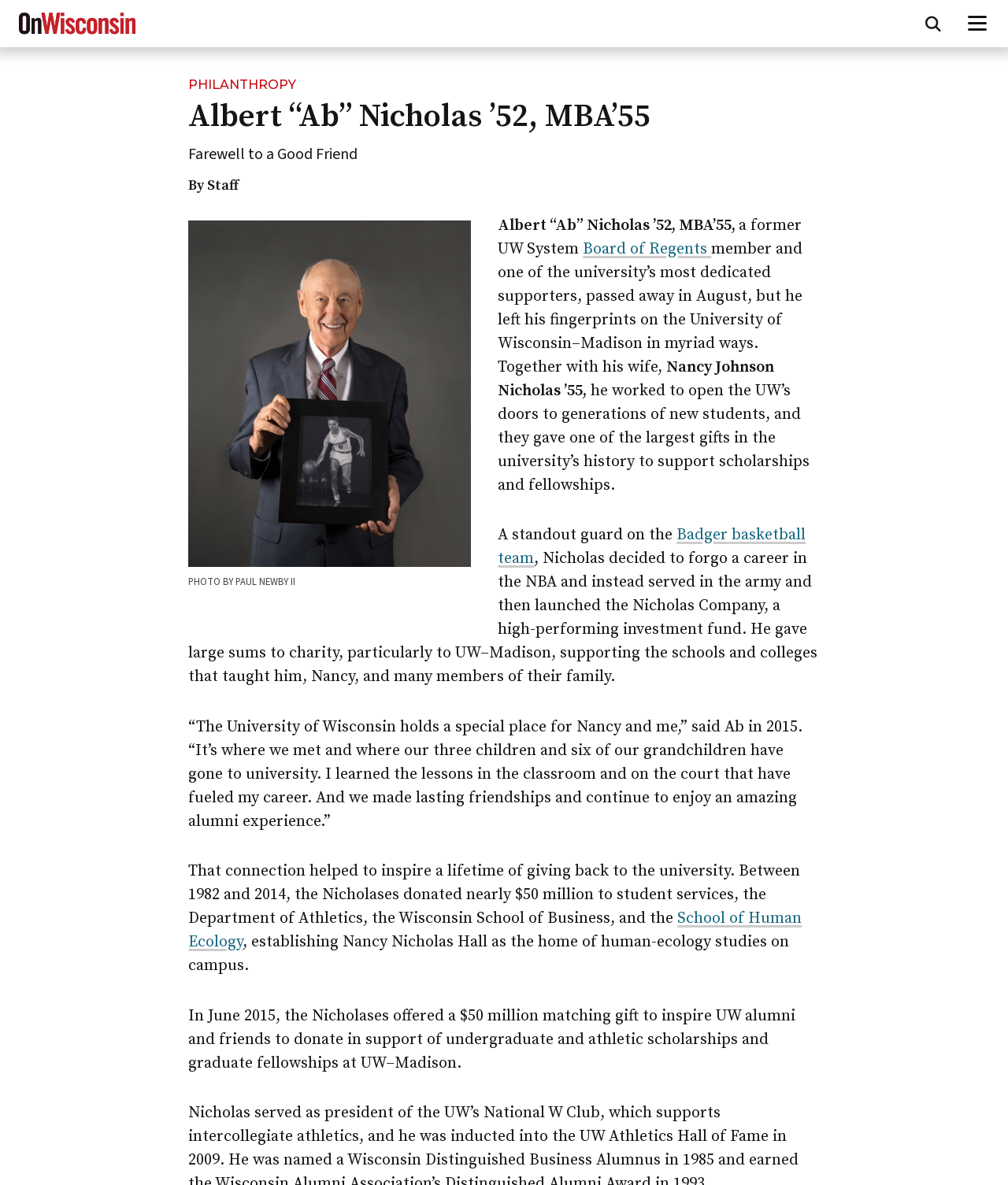Find the bounding box coordinates of the element I should click to carry out the following instruction: "Open search form".

[0.918, 0.0, 0.934, 0.04]